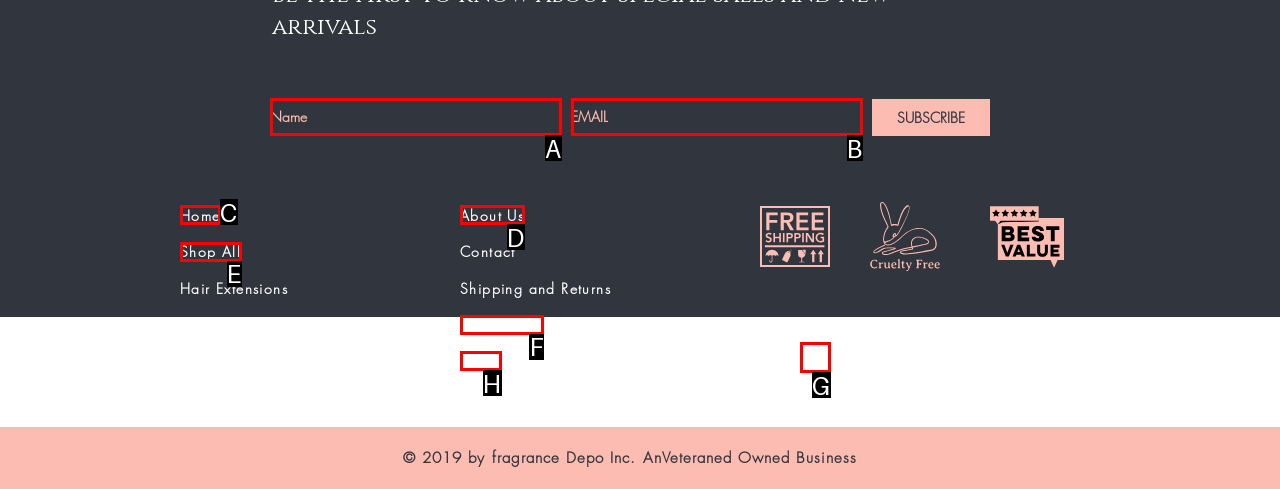Choose the letter of the element that should be clicked to complete the task: Learn about Sri Lanka Biodiversity
Answer with the letter from the possible choices.

None